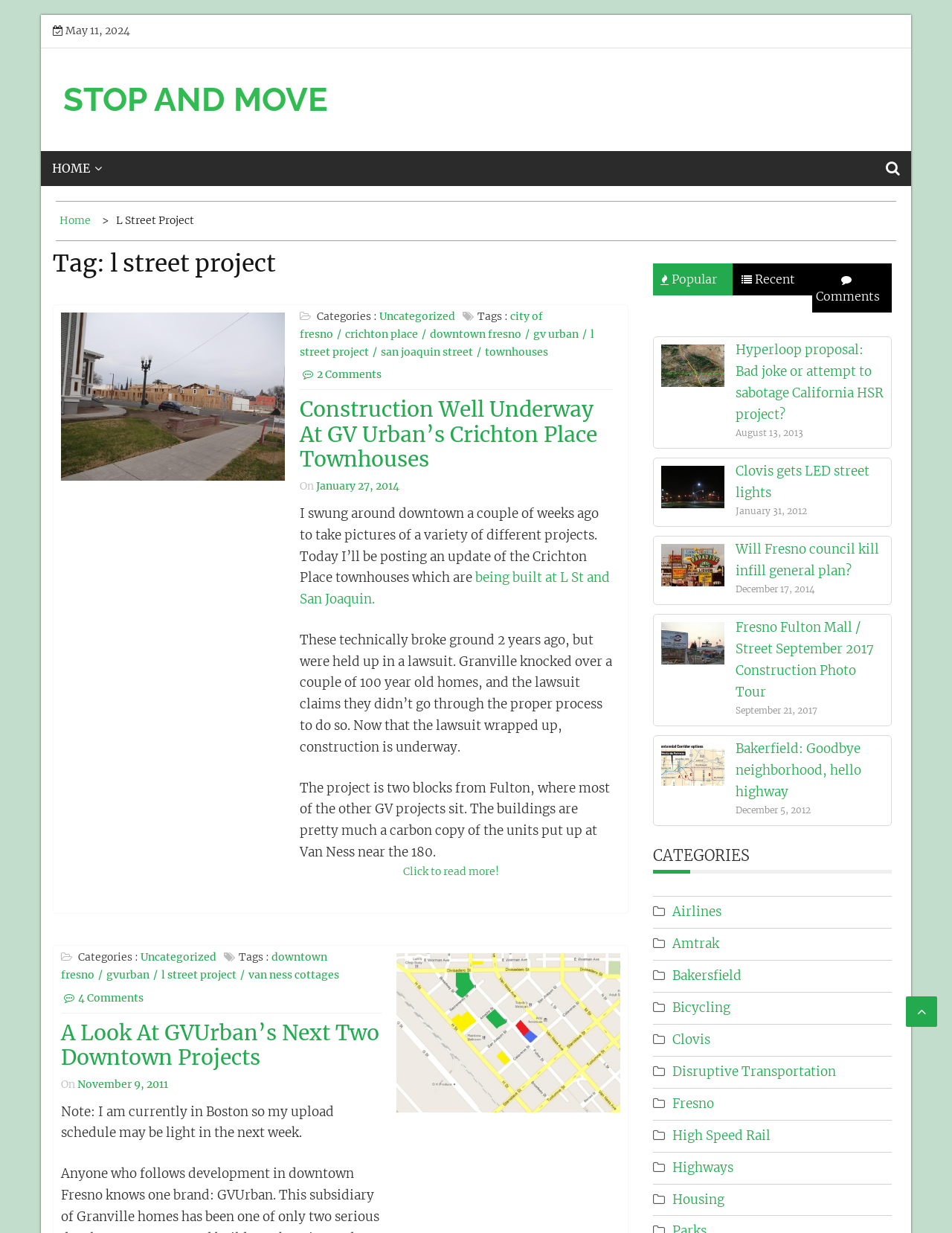Please specify the bounding box coordinates of the region to click in order to perform the following instruction: "View the 'CATEGORIES' section".

[0.686, 0.687, 0.937, 0.709]